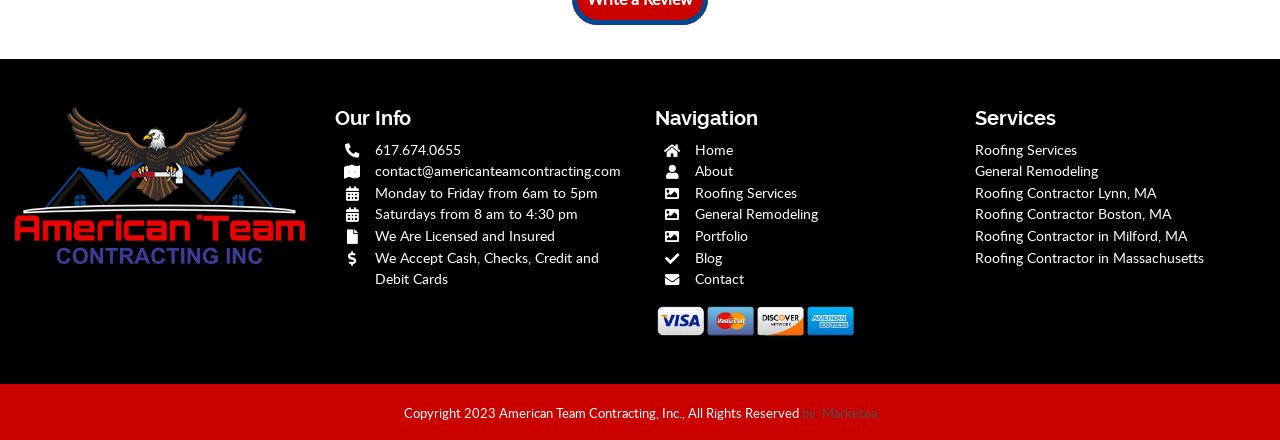Please identify the bounding box coordinates of the element that needs to be clicked to perform the following instruction: "go to the home page".

[0.543, 0.315, 0.573, 0.36]